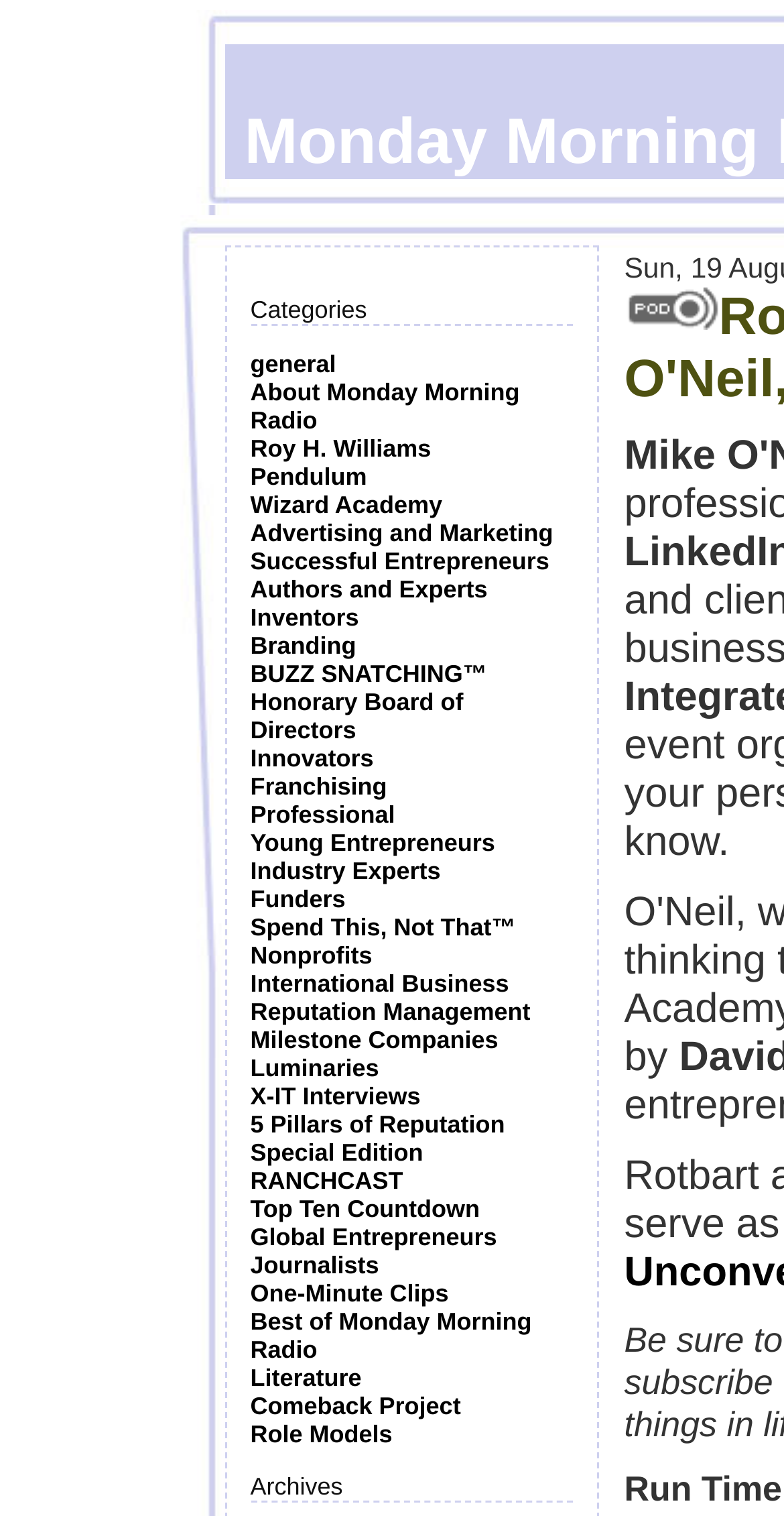Using the format (top-left x, top-left y, bottom-right x, bottom-right y), provide the bounding box coordinates for the described UI element. All values should be floating point numbers between 0 and 1: Best of Monday Morning Radio

[0.319, 0.862, 0.678, 0.9]